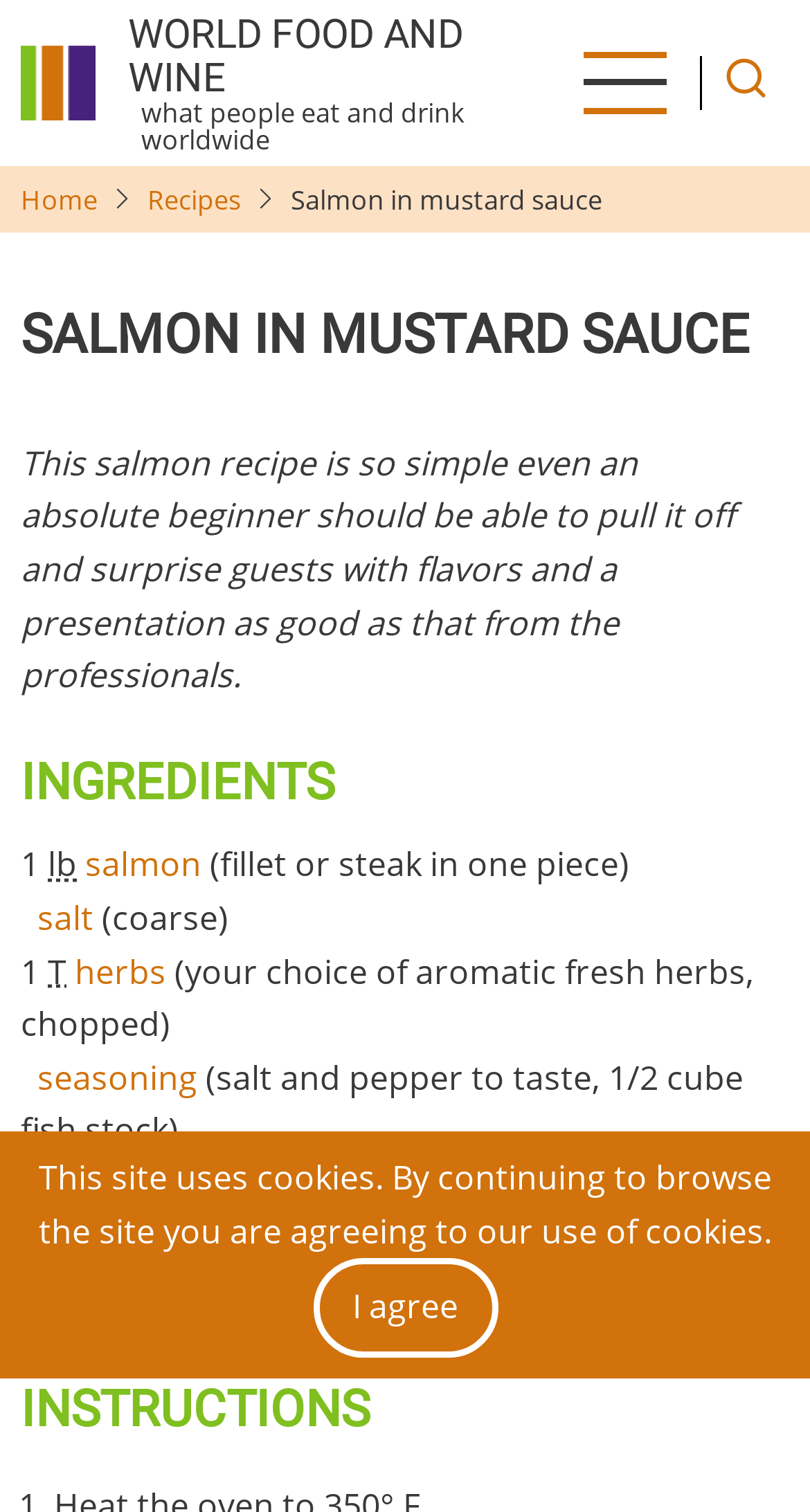Find the bounding box coordinates of the clickable area that will achieve the following instruction: "Click the 'Recipes' link".

[0.182, 0.119, 0.297, 0.144]